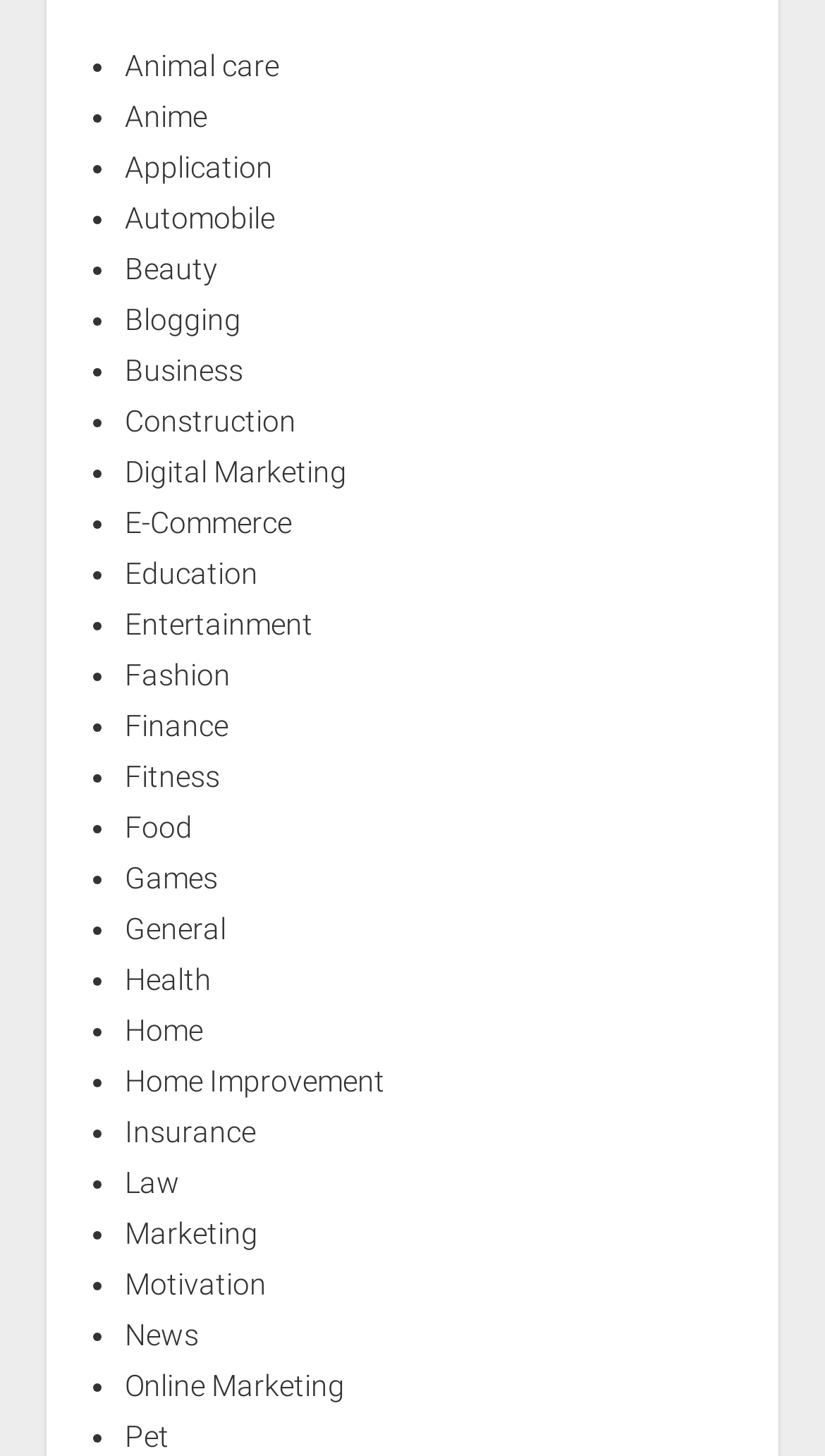Identify the bounding box for the described UI element. Provide the coordinates in (top-left x, top-left y, bottom-right x, bottom-right y) format with values ranging from 0 to 1: Fashion

[0.151, 0.452, 0.279, 0.475]